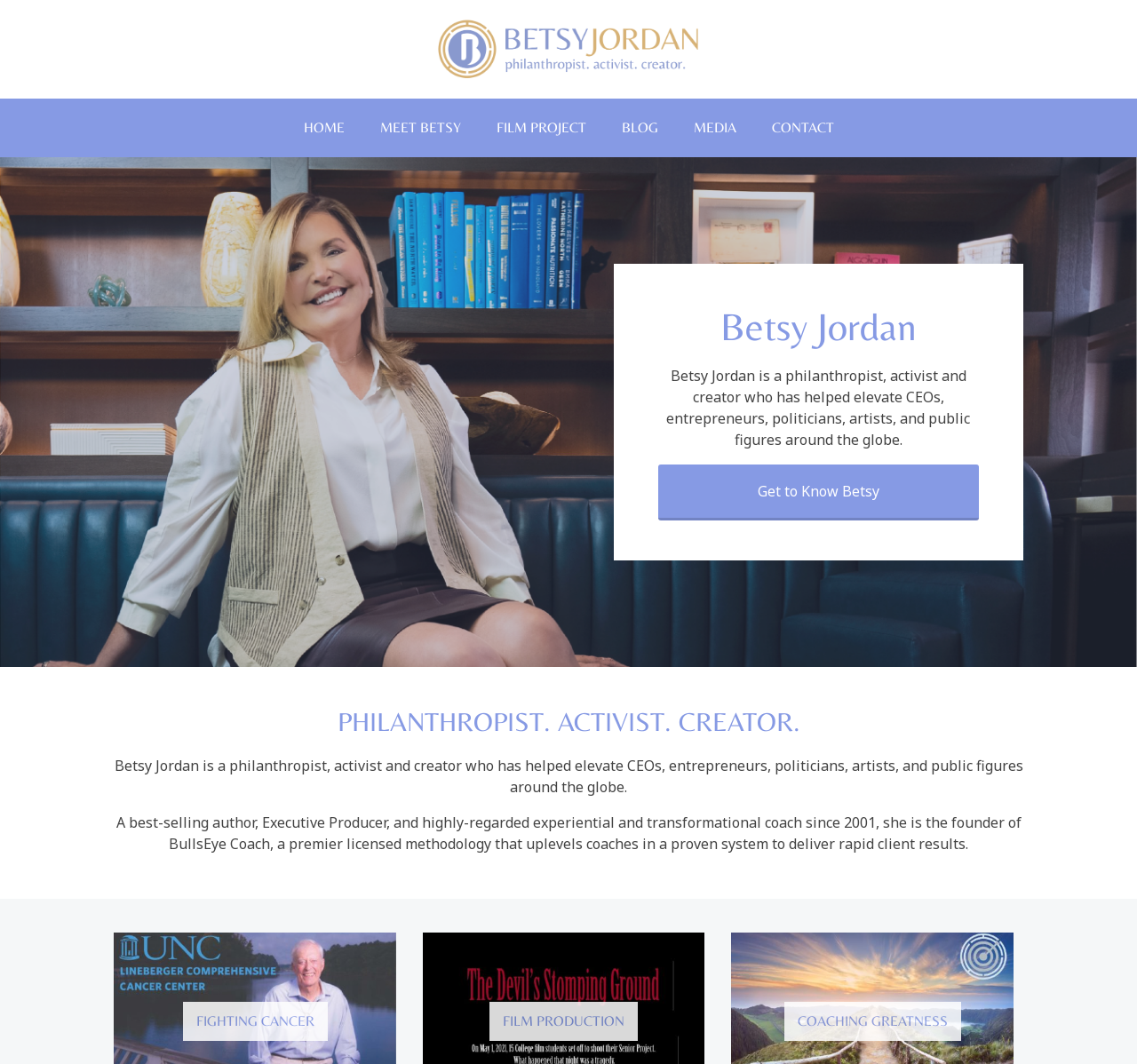What is the profession of the founder of BullsEye Coach?
Look at the webpage screenshot and answer the question with a detailed explanation.

According to the webpage, Betsy Jordan is the founder of BullsEye Coach, and she is a highly-regarded experiential and transformational coach since 2001.